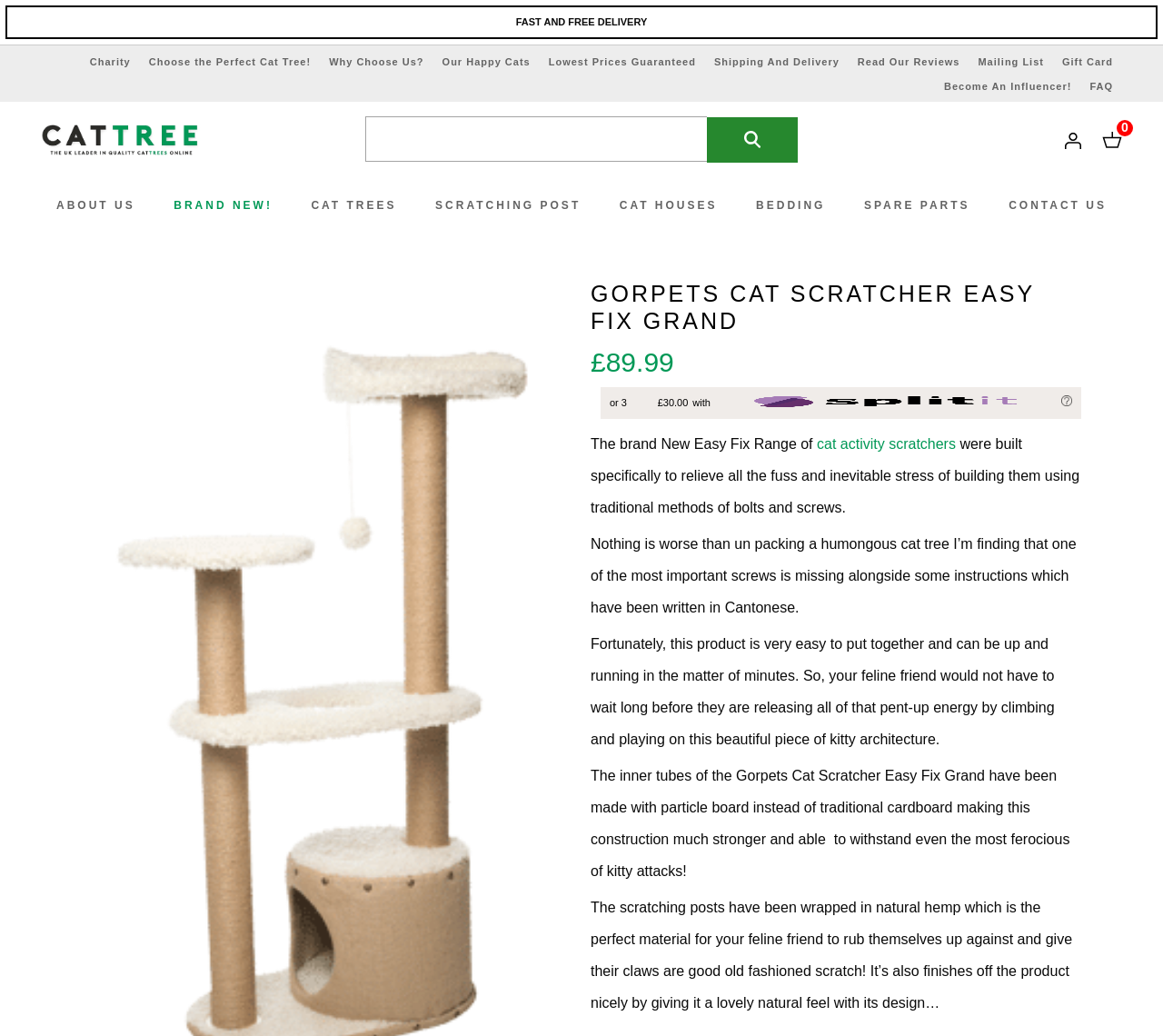Locate the bounding box coordinates of the clickable element to fulfill the following instruction: "Read reviews". Provide the coordinates as four float numbers between 0 and 1 in the format [left, top, right, bottom].

[0.737, 0.054, 0.825, 0.065]